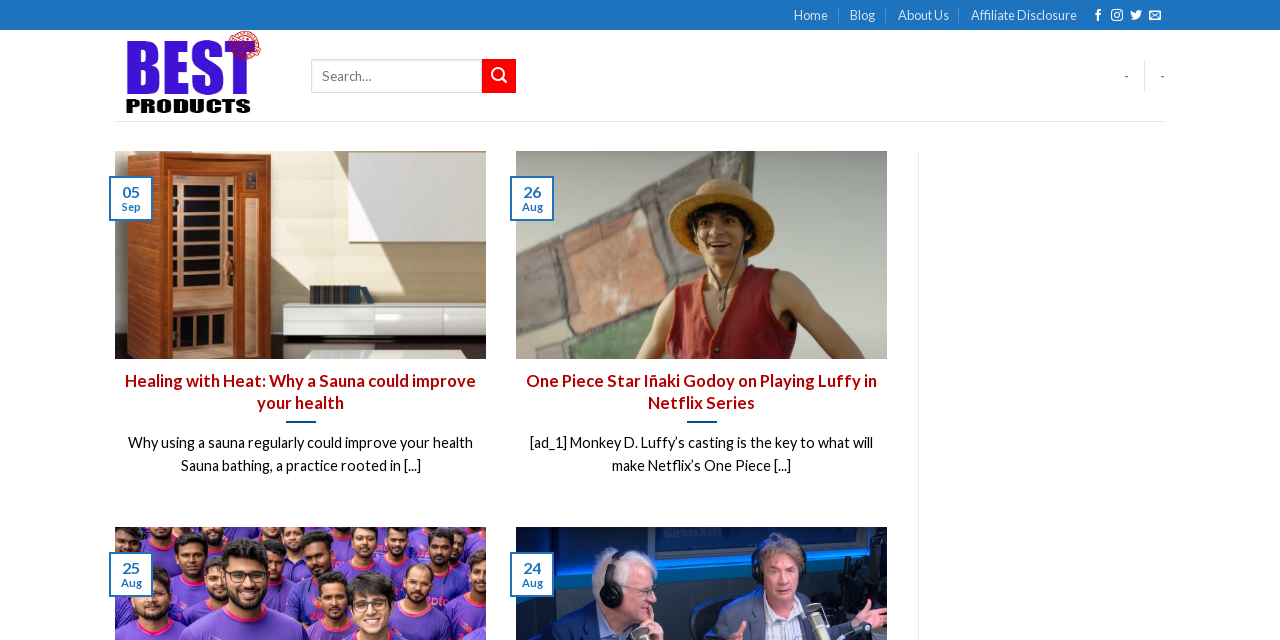Create a detailed description of the webpage's content and layout.

The webpage is titled "Libby Libby Libby – The Best Products in One Spot!" and features a navigation menu at the top with links to "Home", "Blog", "About Us", and "Affiliate Disclosure". To the right of the navigation menu, there are social media links to follow the website on Facebook, Instagram, and Twitter, as well as a link to send an email.

Below the navigation menu, there is a prominent link to "Libby Libby Libby" with an accompanying image. Next to this link, there is a search bar with a submit button.

The main content of the webpage features two articles. The first article is titled "Healing with Heat: Why a Sauna could improve your health" and has an accompanying image. The article discusses the benefits of using a sauna regularly and has a date stamp of "05 Sep". The second article is titled "One Piece Star Iñaki Godoy on Playing Luffy in Netflix Series" and also has an accompanying image. This article discusses the casting of Monkey D. Luffy in the Netflix series and has a date stamp of "26 Aug".

There are also several generic elements and layout tables scattered throughout the webpage, but they do not appear to contain any significant content.